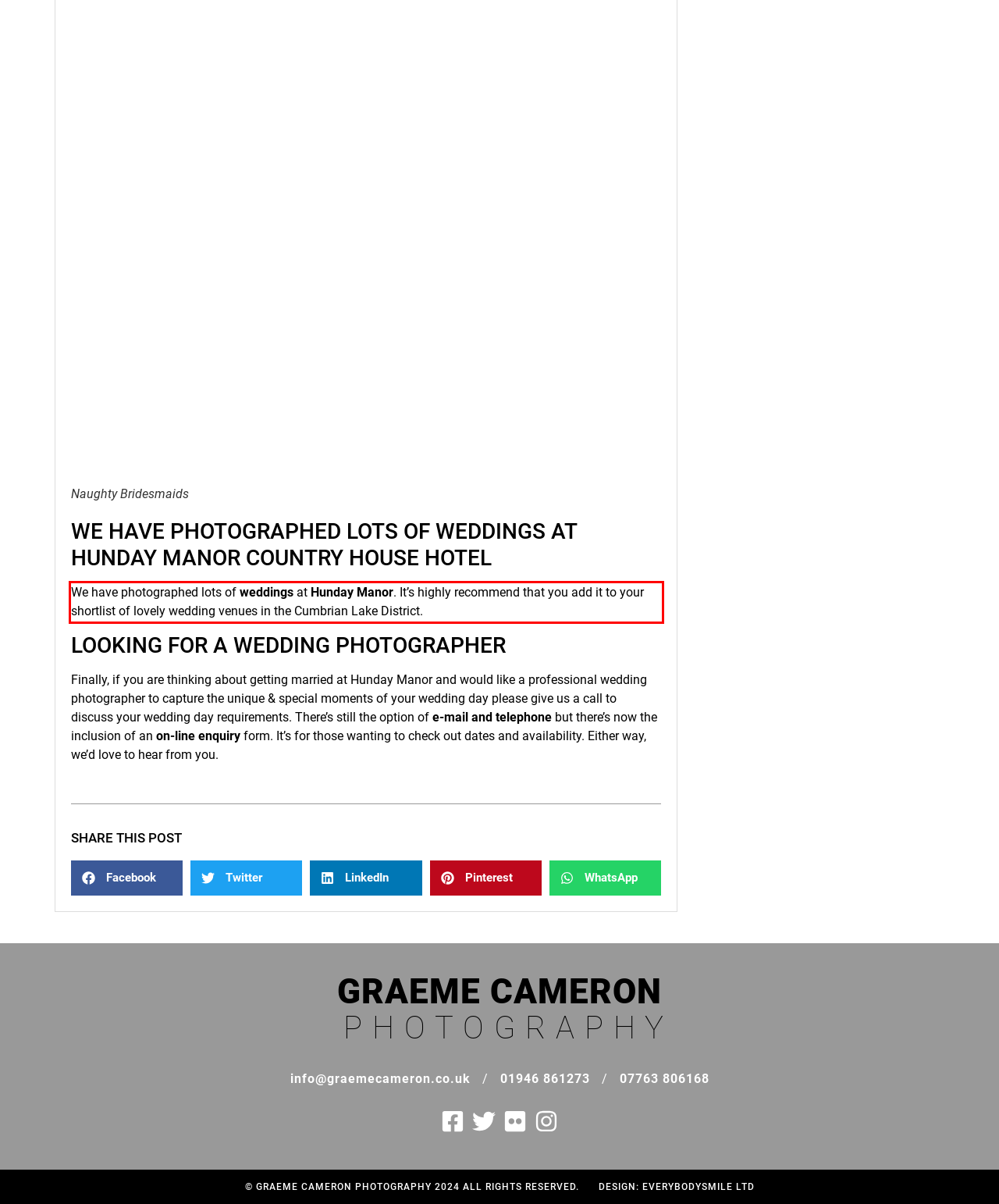Given a webpage screenshot, locate the red bounding box and extract the text content found inside it.

We have photographed lots of weddings at Hunday Manor. It’s highly recommend that you add it to your shortlist of lovely wedding venues in the Cumbrian Lake District.